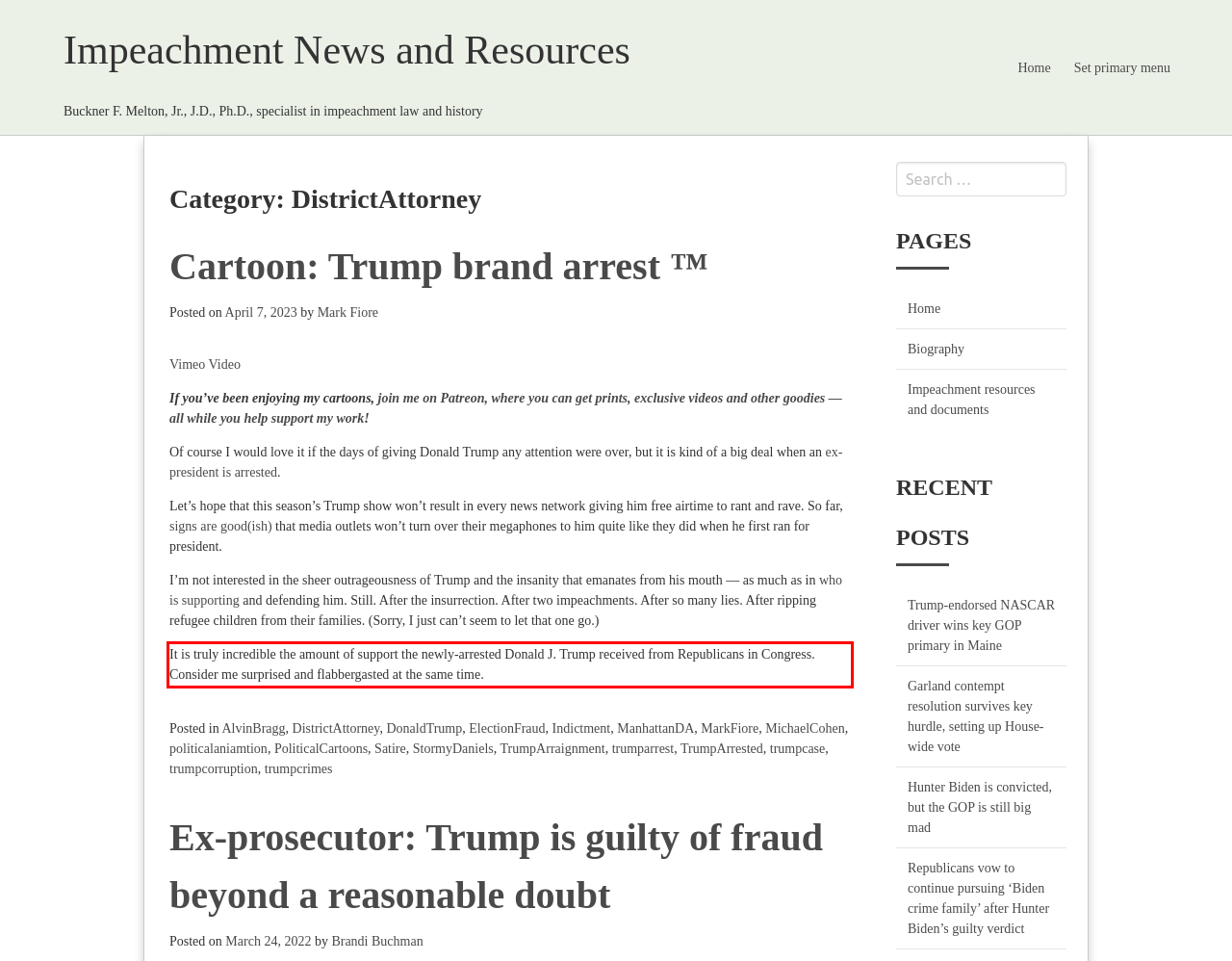Given a screenshot of a webpage containing a red bounding box, perform OCR on the text within this red bounding box and provide the text content.

It is truly incredible the amount of support the newly-arrested Donald J. Trump received from Republicans in Congress. Consider me surprised and flabbergasted at the same time.